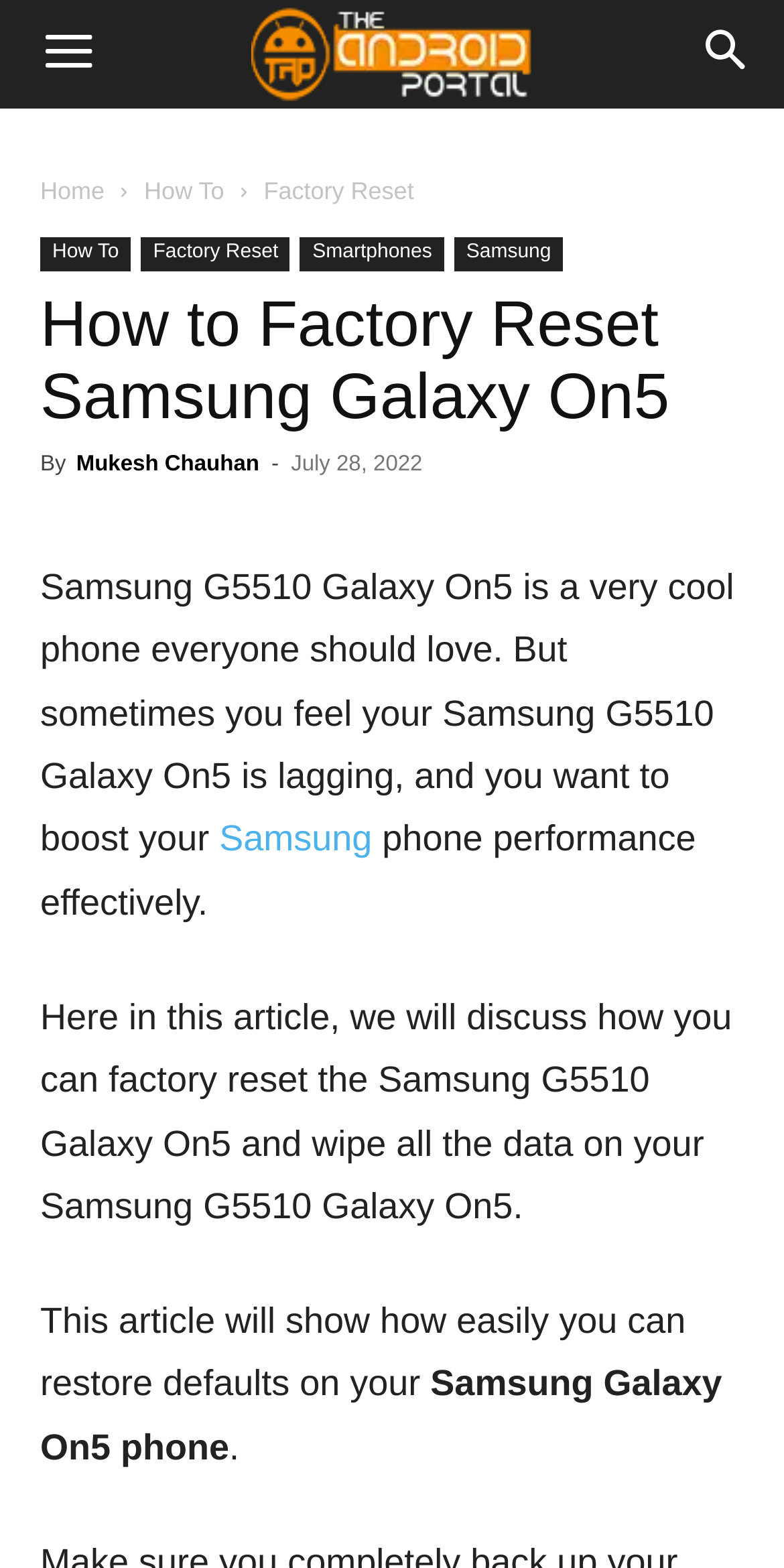Please identify the primary heading on the webpage and return its text.

How to Factory Reset Samsung Galaxy On5